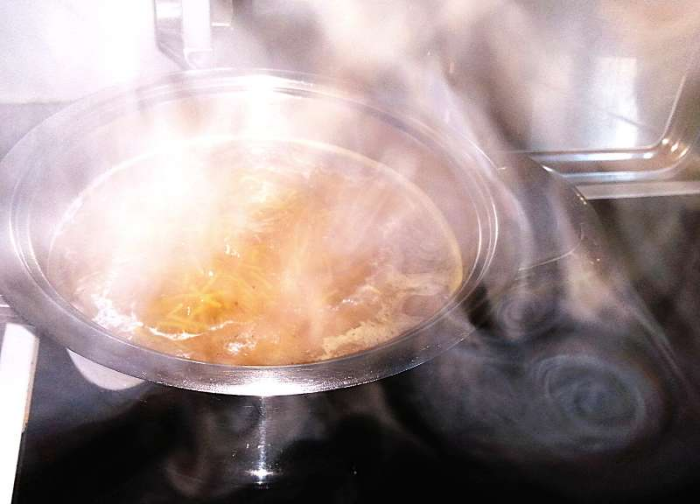Using the details in the image, give a detailed response to the question below:
What is the purpose of boiling the noodles?

The image depicts a pot of noodles being boiled, which is a common technique in preparing pasta dishes, suggesting that the purpose of boiling the noodles is to cook them.